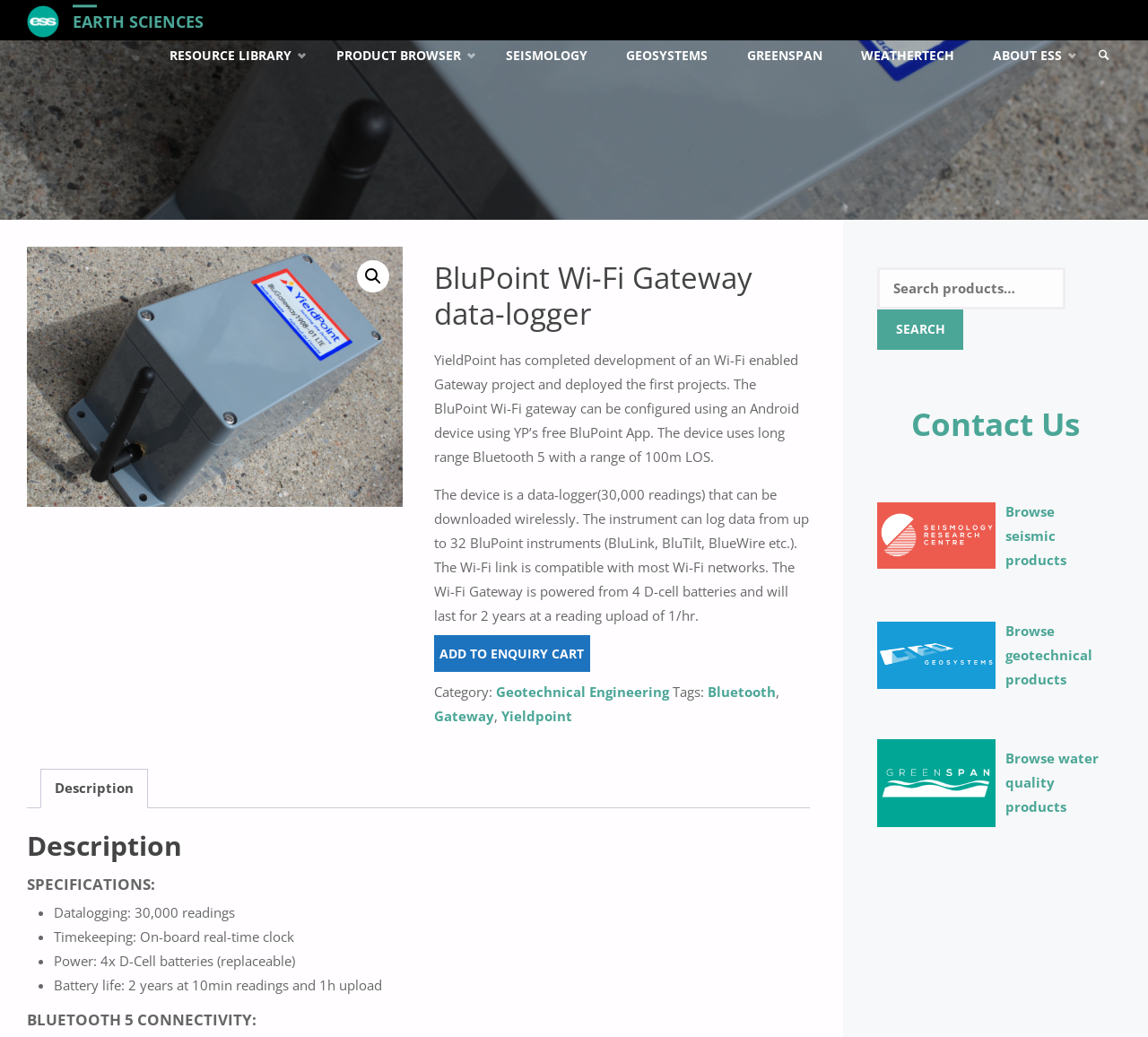Show me the bounding box coordinates of the clickable region to achieve the task as per the instruction: "Add to enquiry cart".

[0.378, 0.613, 0.514, 0.648]